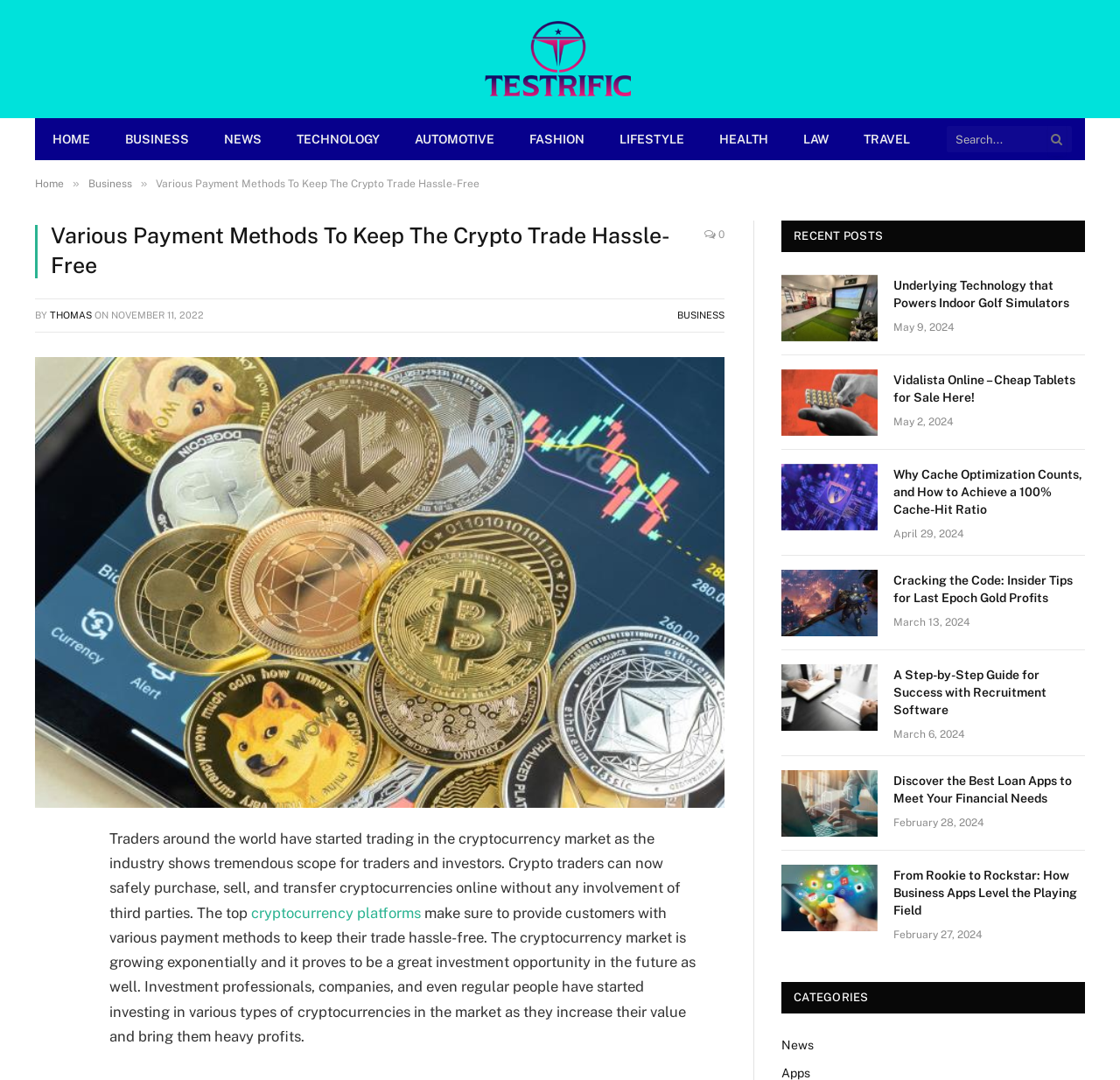Use a single word or phrase to answer the question:
How many recent posts are listed?

5